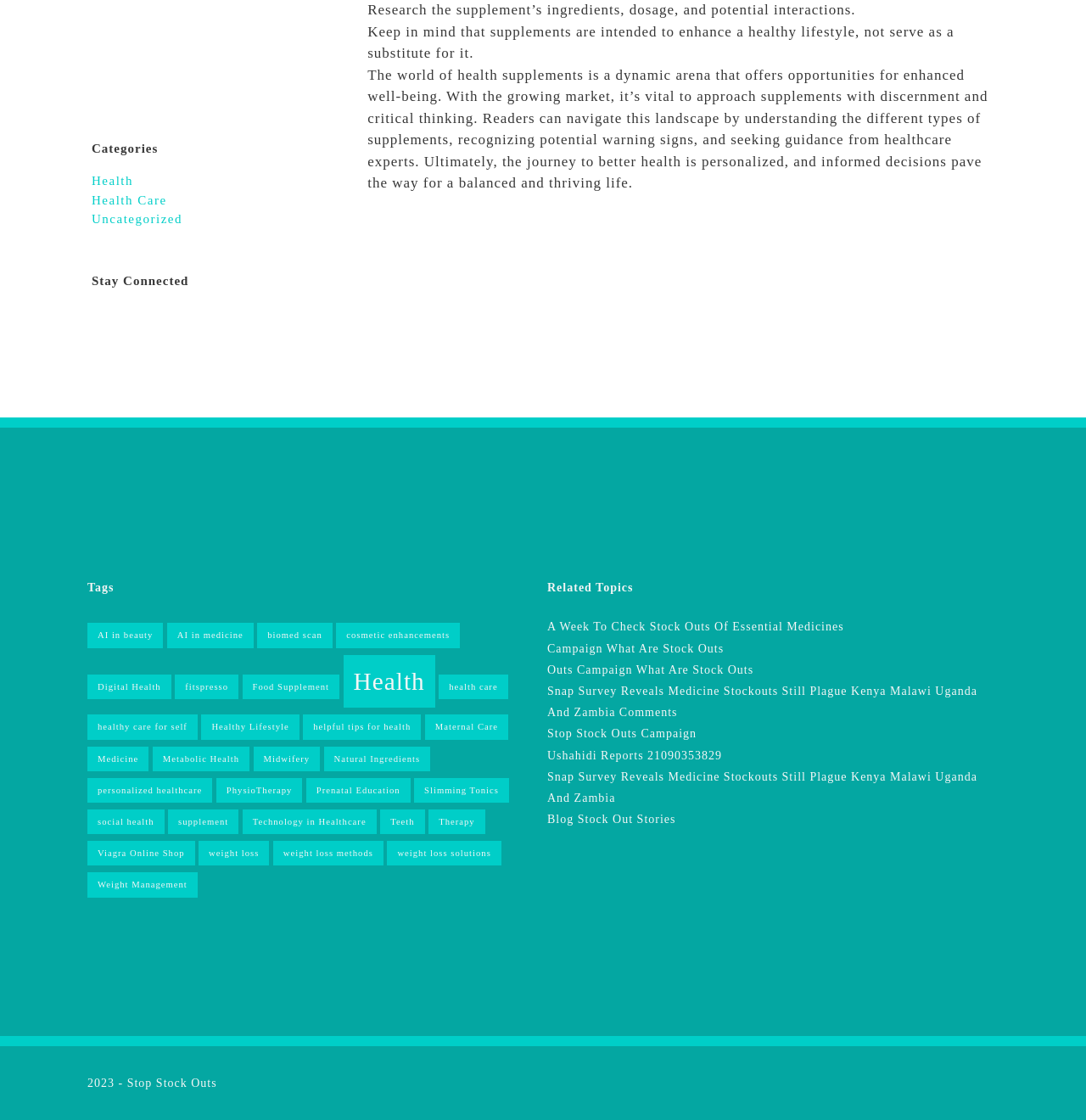Identify the bounding box coordinates of the area you need to click to perform the following instruction: "Read the 'A Week To Check Stock Outs Of Essential Medicines' article".

[0.504, 0.55, 0.777, 0.569]